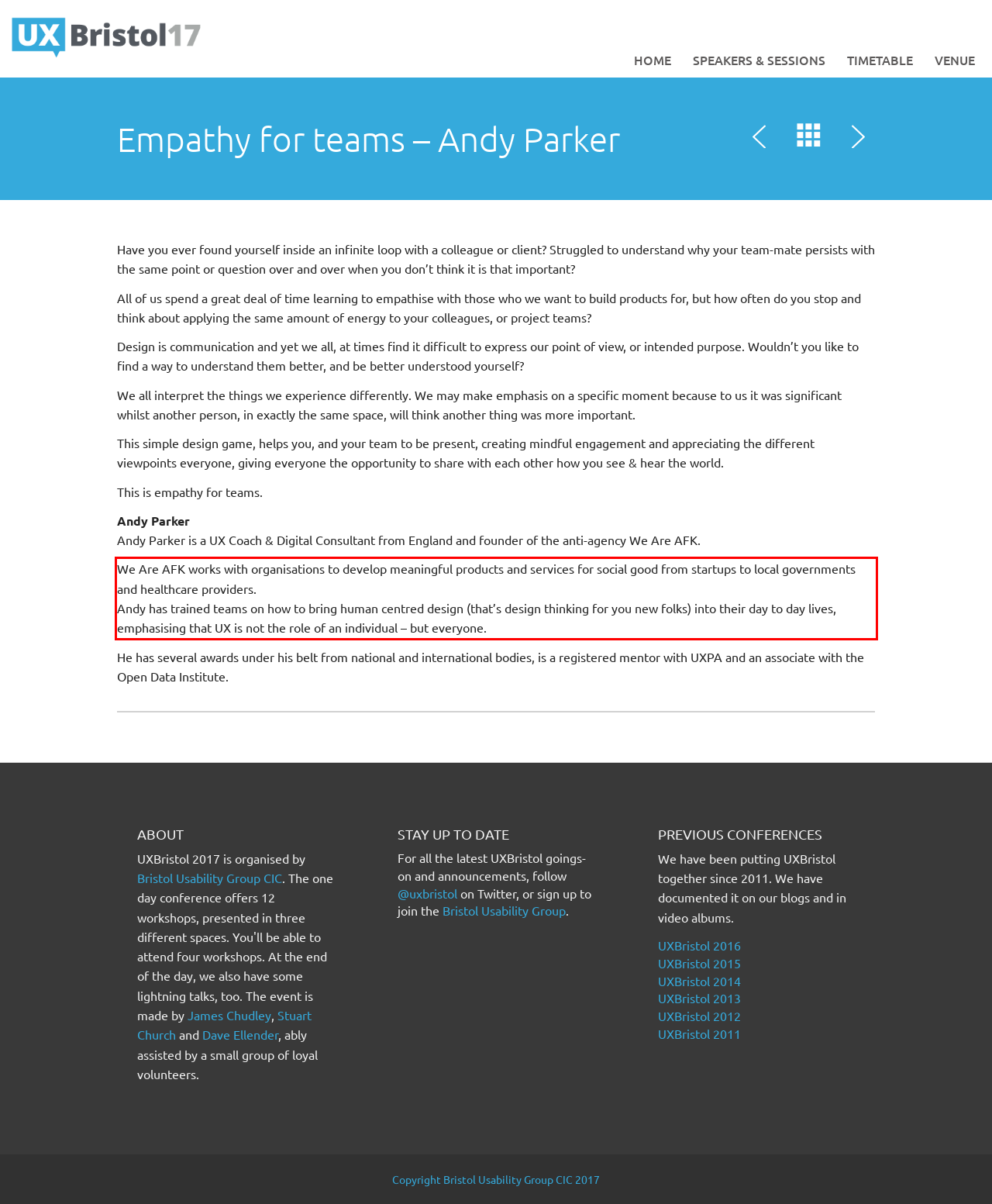You have a screenshot of a webpage with a red bounding box. Identify and extract the text content located inside the red bounding box.

We Are AFK works with organisations to develop meaningful products and services for social good from startups to local governments and healthcare providers. Andy has trained teams on how to bring human centred design (that’s design thinking for you new folks) into their day to day lives, emphasising that UX is not the role of an individual – but everyone.